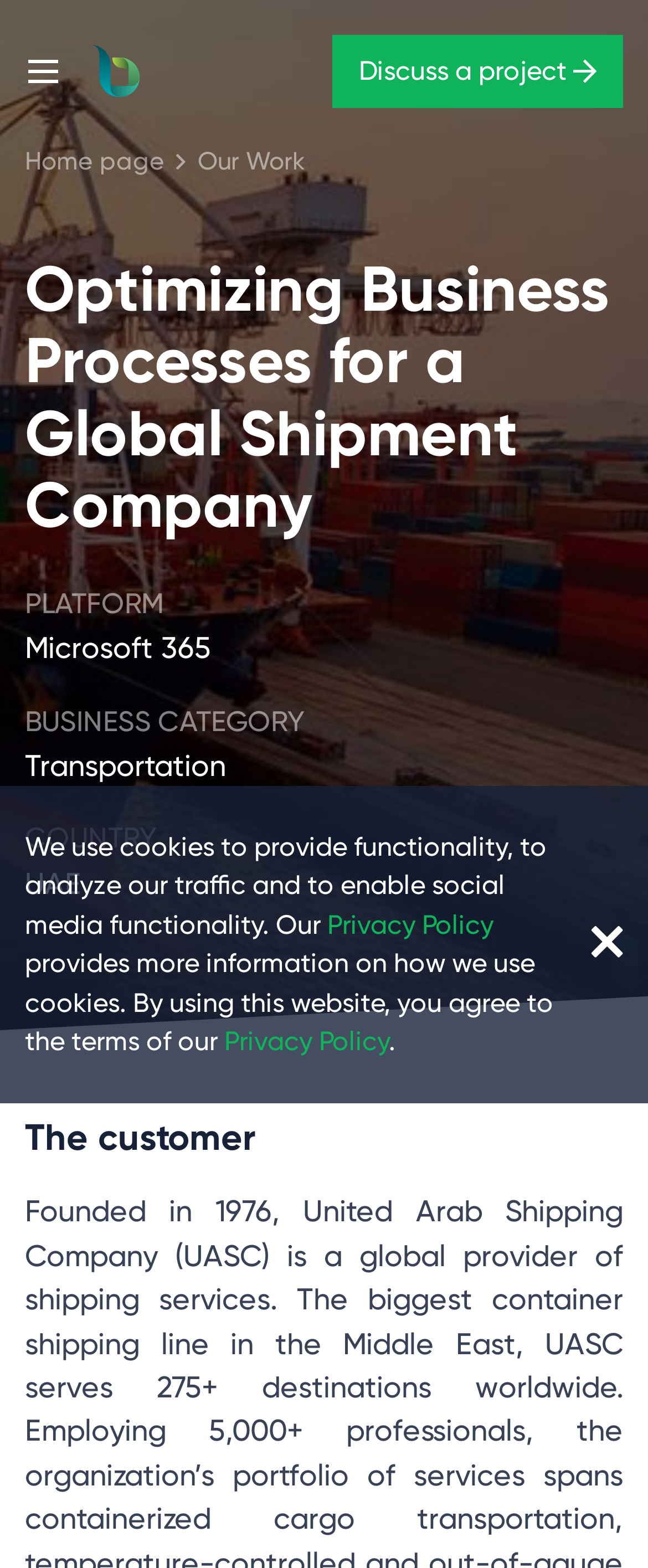Determine the bounding box coordinates for the HTML element mentioned in the following description: "Privacy Policy". The coordinates should be a list of four floats ranging from 0 to 1, represented as [left, top, right, bottom].

[0.346, 0.857, 0.6, 0.877]